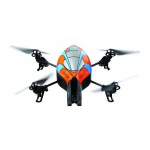How many rotors does the Parrot AR.Drone have?
Use the information from the screenshot to give a comprehensive response to the question.

The caption explicitly states that the drone has four rotors positioned for optimal stability and maneuverability, which enables it to perform impressive aerial stunts and flights.